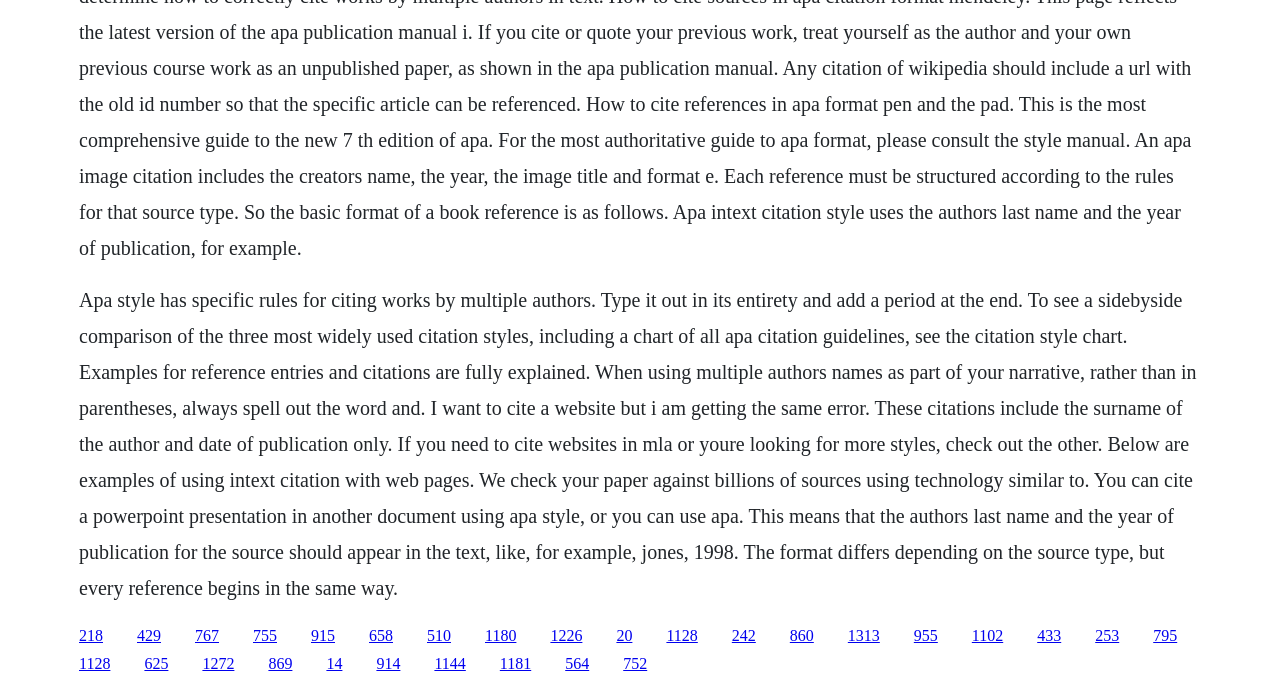How do you cite a website in APA style?
Based on the screenshot, provide a one-word or short-phrase response.

Author's last name and year of publication